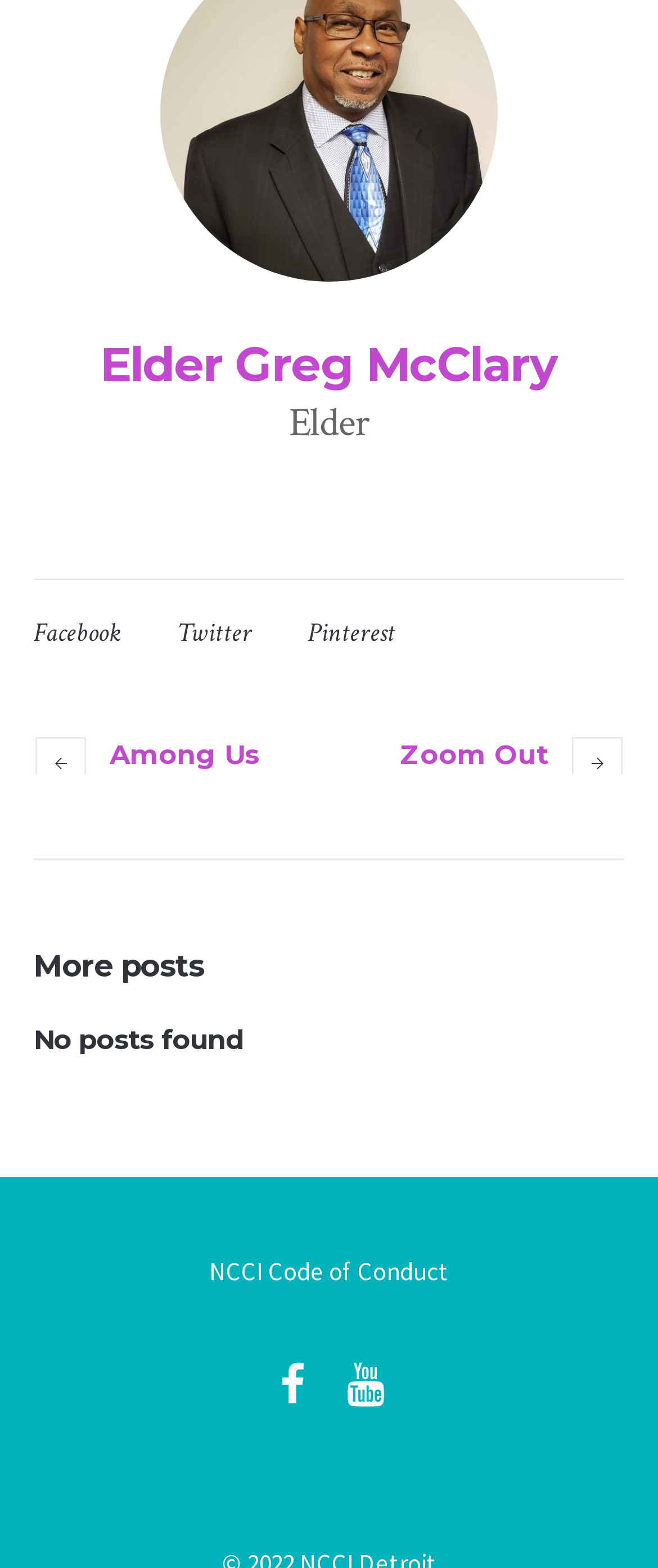With reference to the image, please provide a detailed answer to the following question: How many icons are present at the bottom of the webpage?

The question can be answered by looking at the bottom of the webpage, where two icons, represented by '' and '', are present.